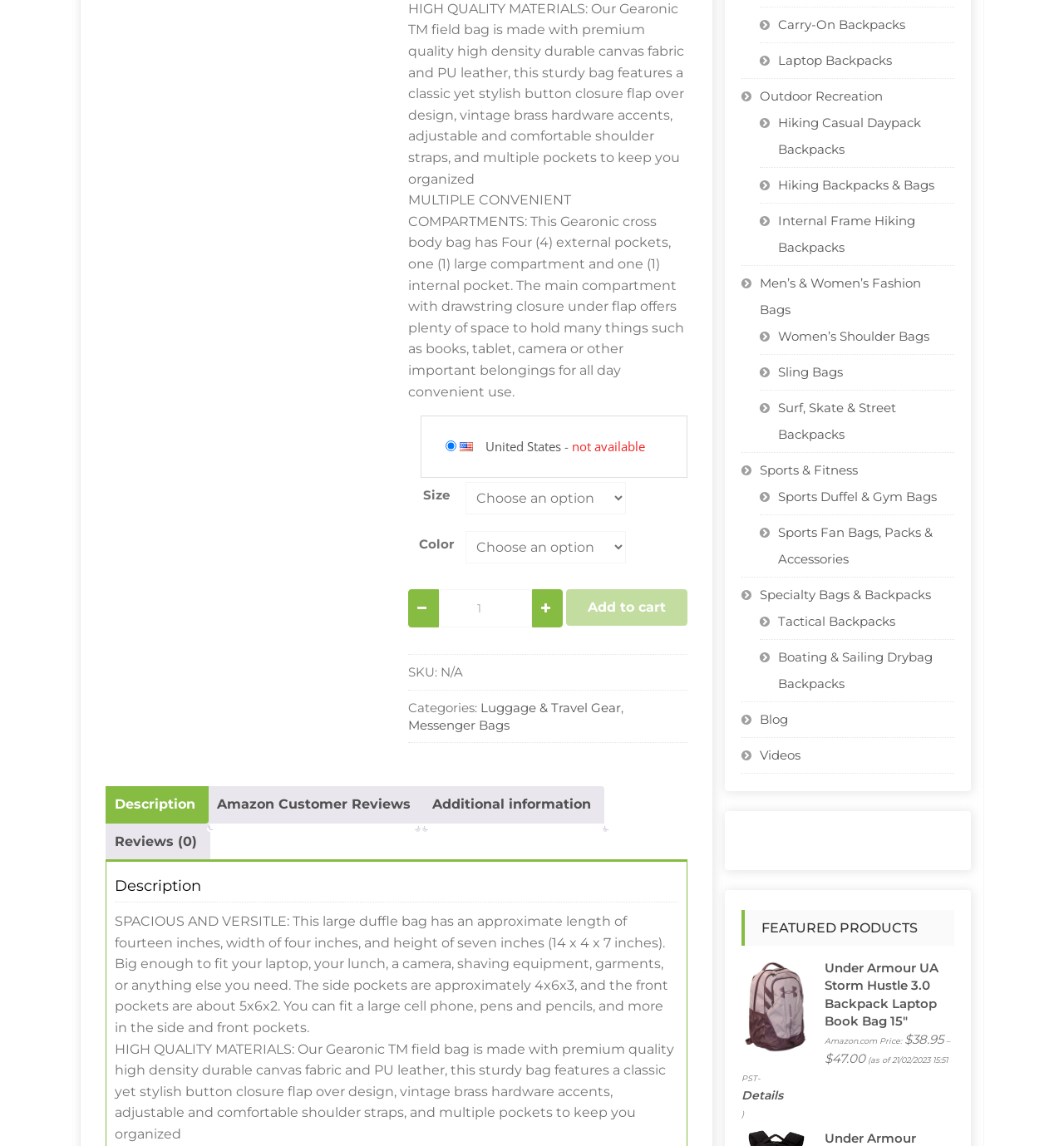Answer briefly with one word or phrase:
What is the material of the Gearonic field bag?

Premium quality high density durable canvas fabric and PU leather